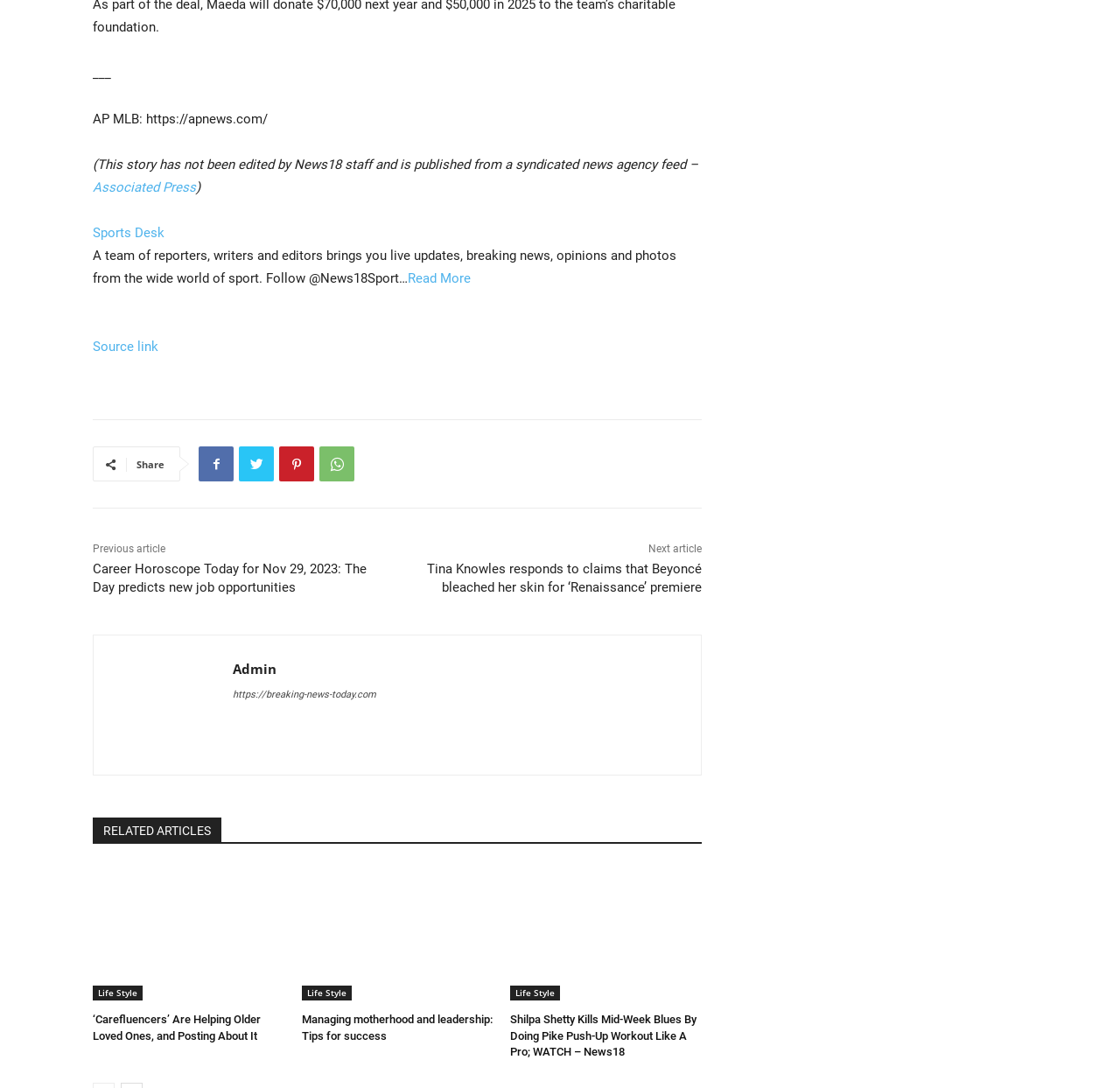What is the title of the previous article?
Answer with a single word or phrase by referring to the visual content.

Career Horoscope Today for Nov 29, 2023: The Day predicts new job opportunities